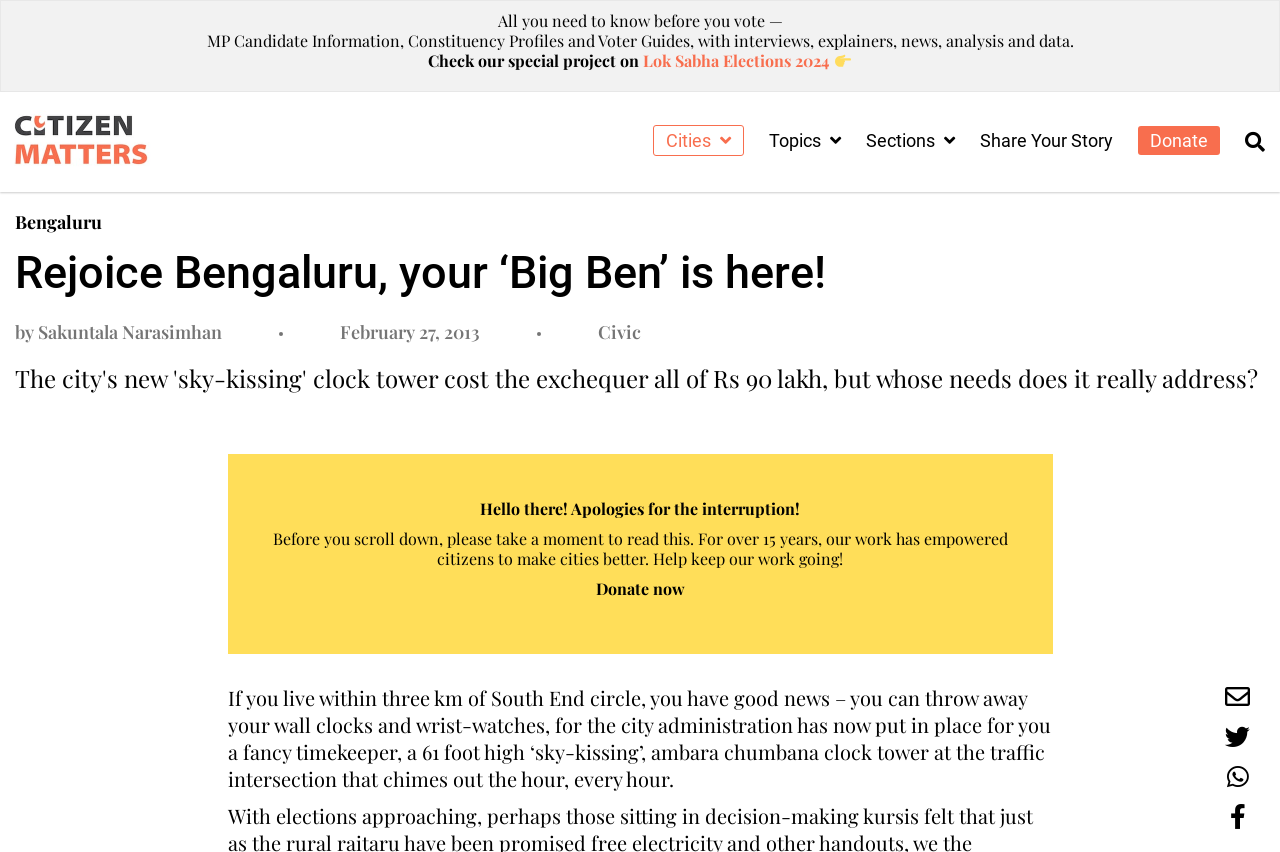Find the coordinates for the bounding box of the element with this description: "title="Search"".

[0.973, 0.153, 0.988, 0.18]